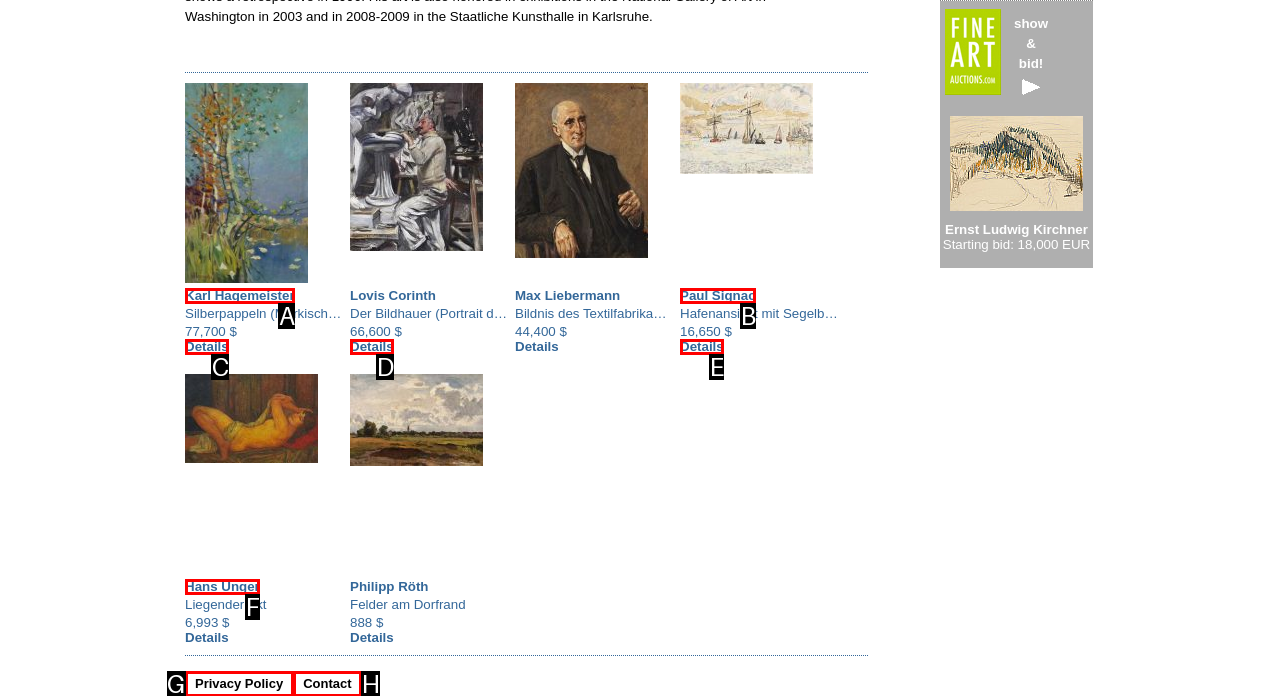Choose the option that best matches the description: Hans Unger
Indicate the letter of the matching option directly.

F